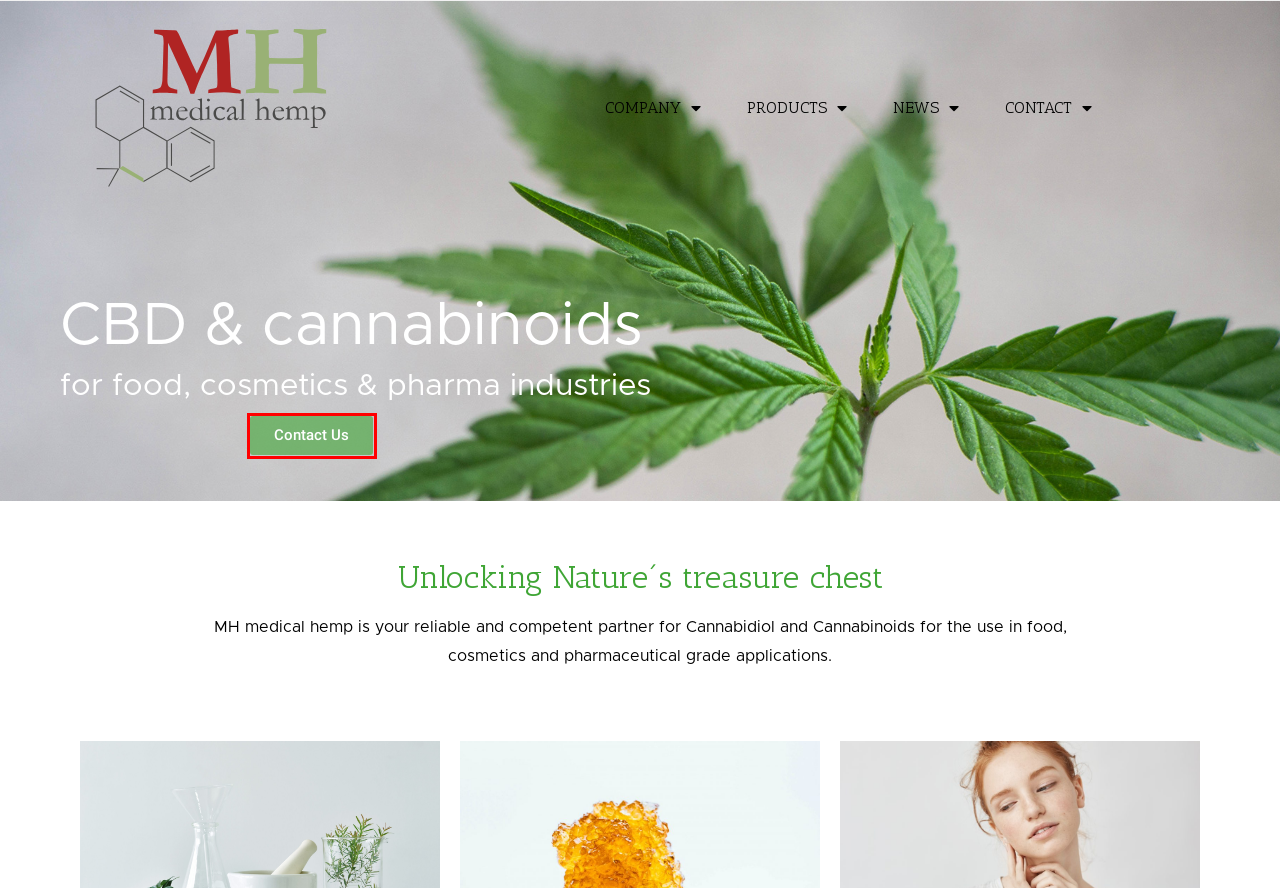Review the screenshot of a webpage that includes a red bounding box. Choose the most suitable webpage description that matches the new webpage after clicking the element within the red bounding box. Here are the candidates:
A. Raw Materials​ - MH Medical Hemp
B. Terms and Conditions / AGB - MH Medical Hemp
C. Skincare - MH Medical Hemp
D. Pharmaceuticals - MH Medical Hemp
E. Privacy Policy - MH Medical Hemp
F. Publications & Pressreleases - MH Medical Hemp
G. Quality - MH Medical Hemp
H. Contact - MH Medical Hemp

H